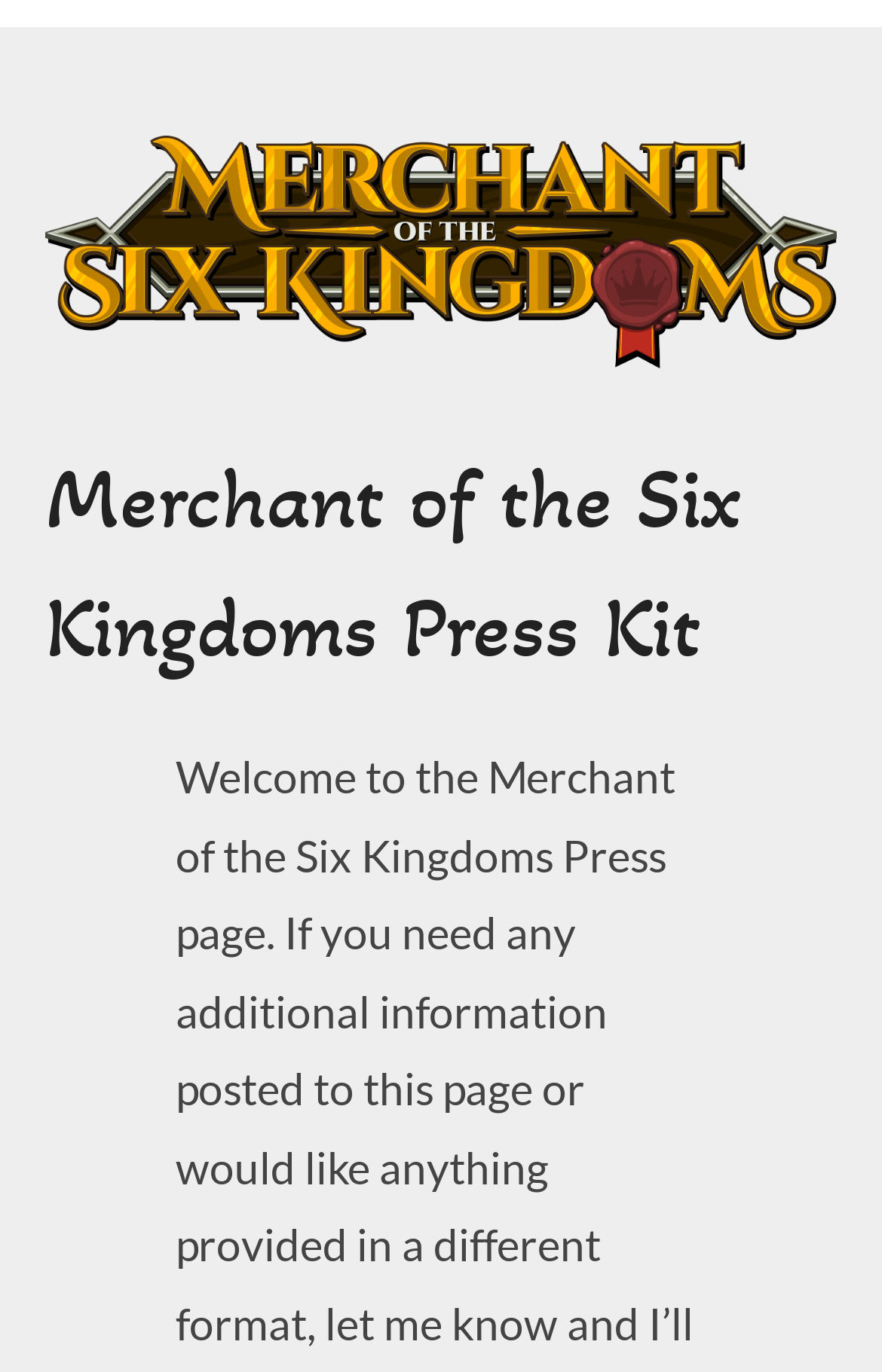Identify and provide the main heading of the webpage.

Merchant of the Six Kingdoms Press Kit